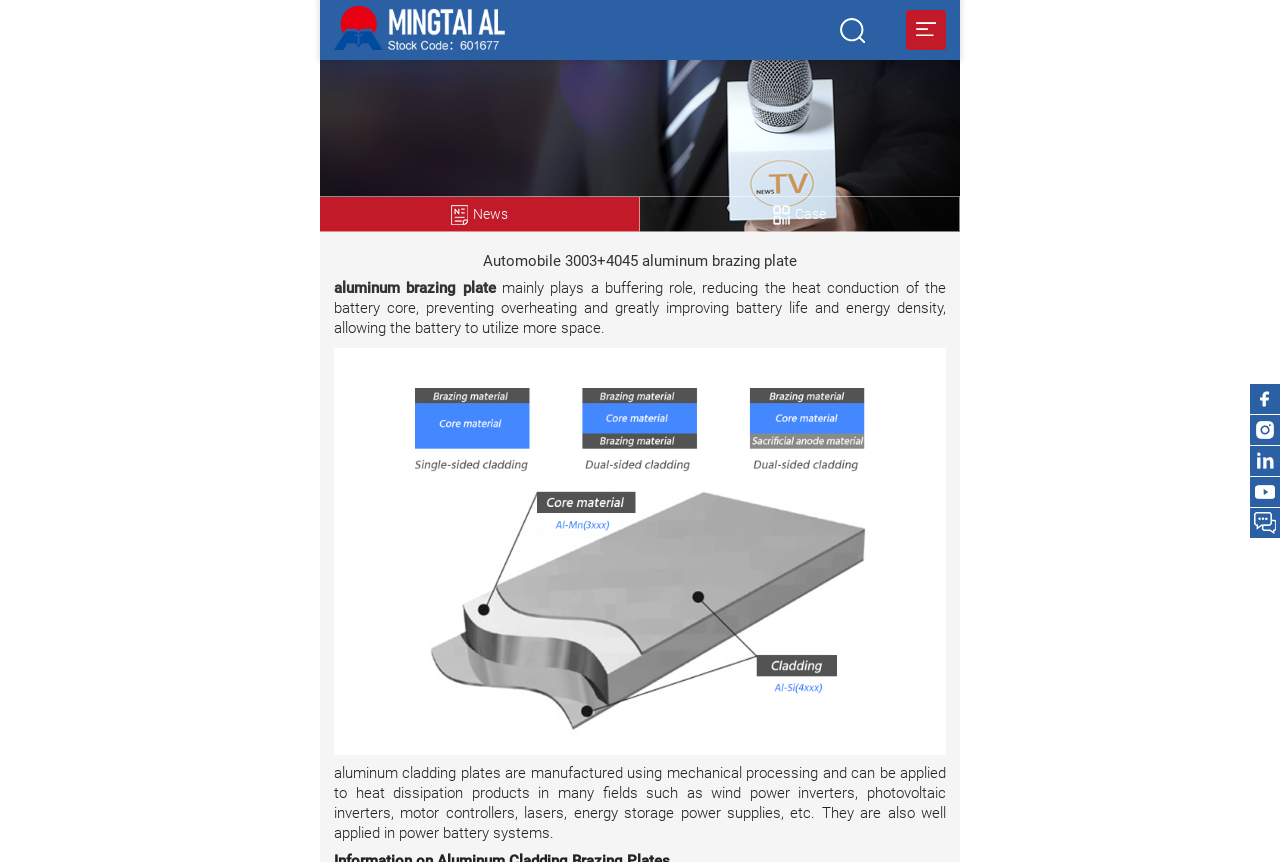Use a single word or phrase to answer the question:
What is the purpose of aluminum brazing plate in preventing overheating?

reducing heat conduction